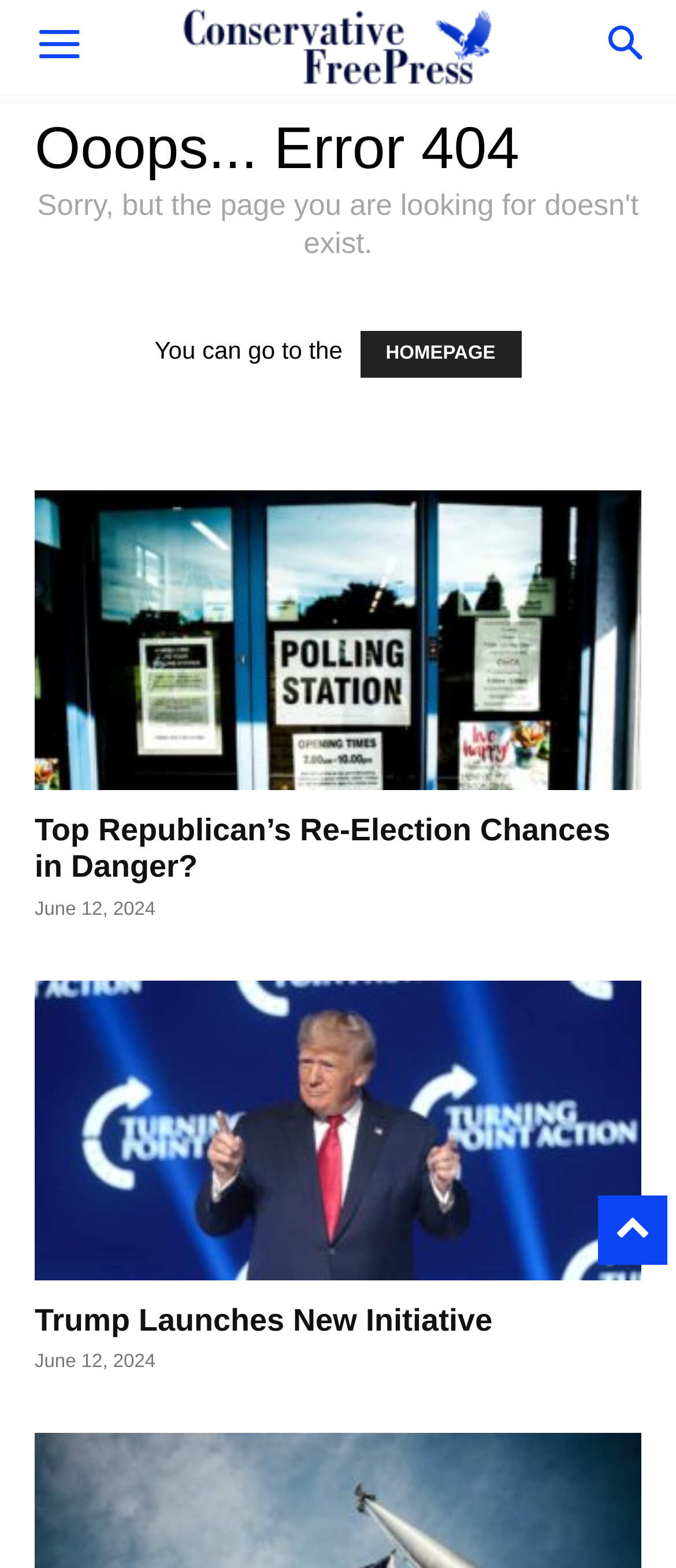Describe the webpage in detail, including text, images, and layout.

The webpage displays a "Page not found" error message, with a prominent "Ooops... Error 404" heading near the top. Below this, there is a brief message "You can go to the" followed by a link to the "HOMEPAGE". 

At the top of the page, there are two buttons, "Menu" and "Search", positioned at the left and right extremes, respectively. 

The main content of the page is divided into two sections, each containing a news article. The first article is titled "Top Republican’s Re-Election Chances in Danger?" and features an image. The title is repeated as a heading, and there is a link to the article below it, accompanied by a timestamp "June 12, 2024". 

The second article is titled "Trump Launches New Initiative" and also features an image. Similar to the first article, the title is repeated as a heading, and there is a link to the article below it, accompanied by a timestamp "June 12, 2024".